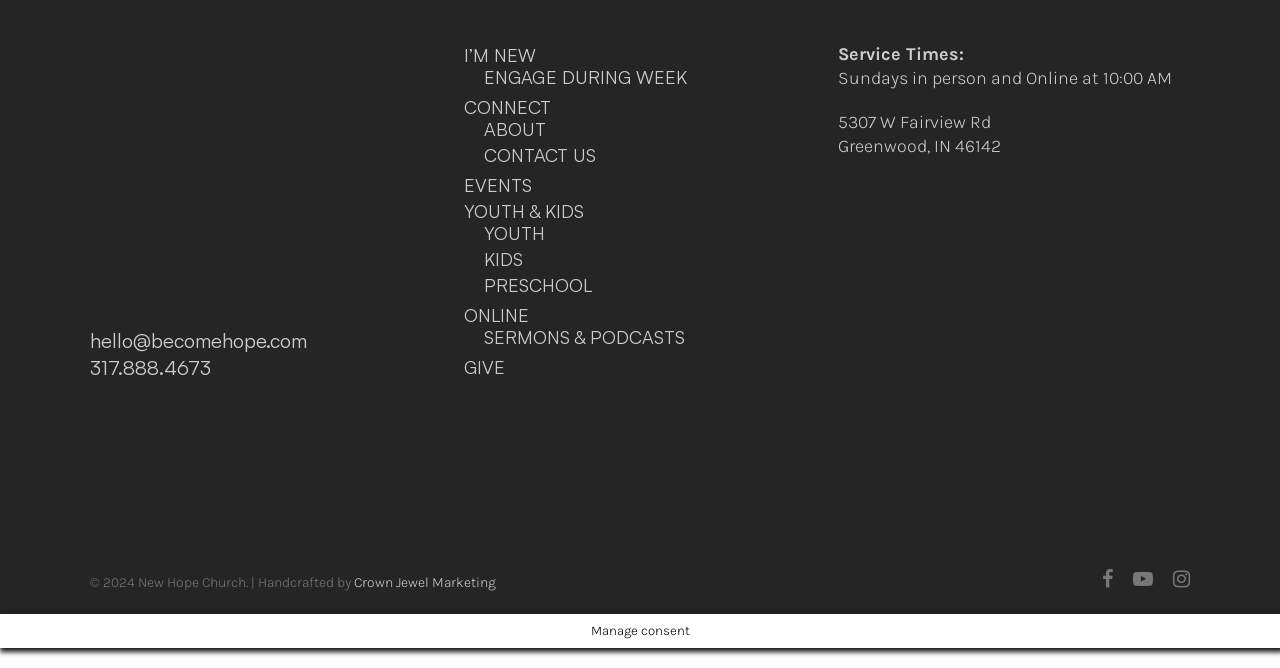What is the church's email address?
Based on the visual information, provide a detailed and comprehensive answer.

The church's email address can be found at the top of the webpage, inside a heading element, which is a link that can be clicked to send an email.